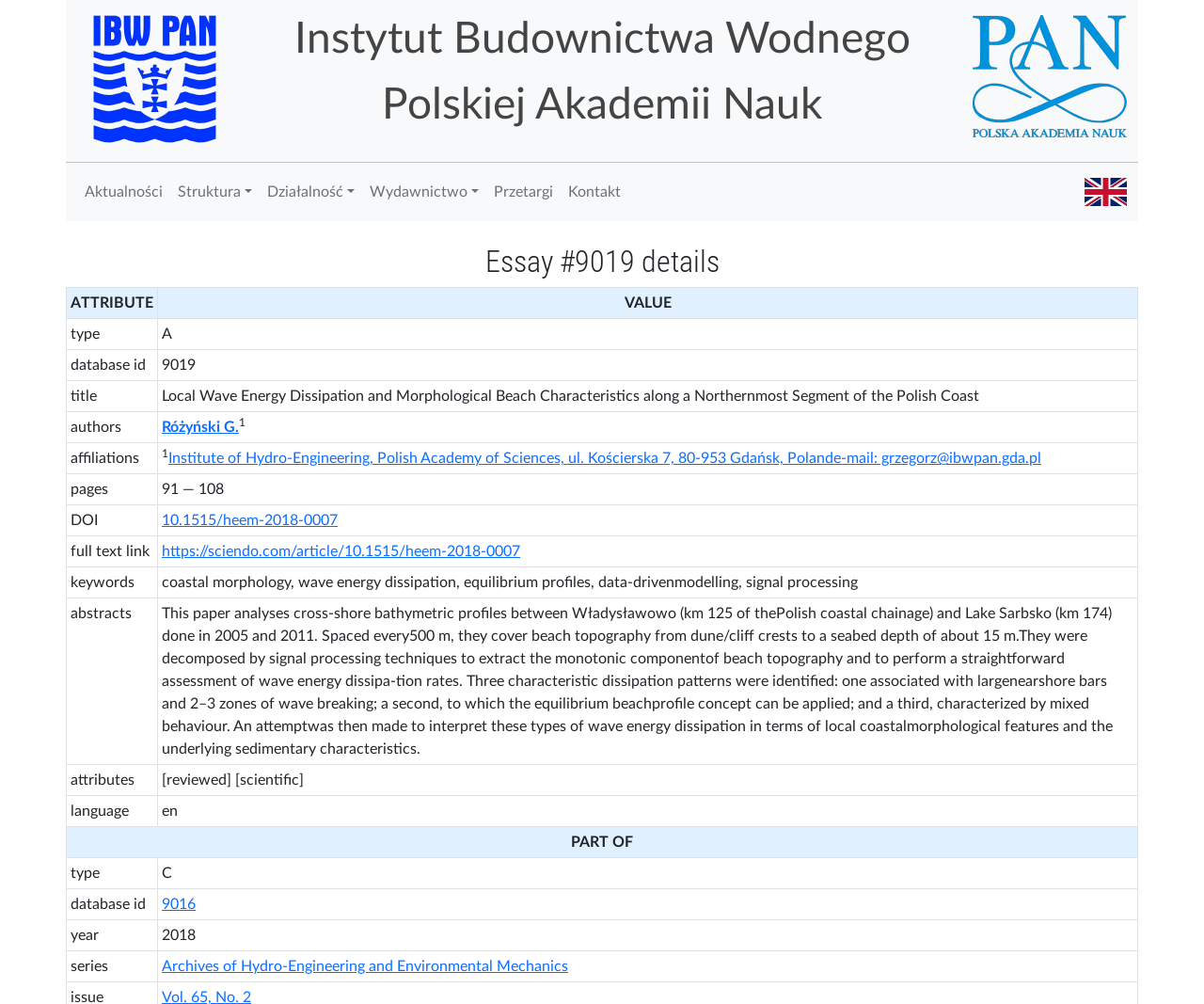Identify the bounding box coordinates of the part that should be clicked to carry out this instruction: "Expand the 'Struktura' button".

[0.141, 0.172, 0.216, 0.21]